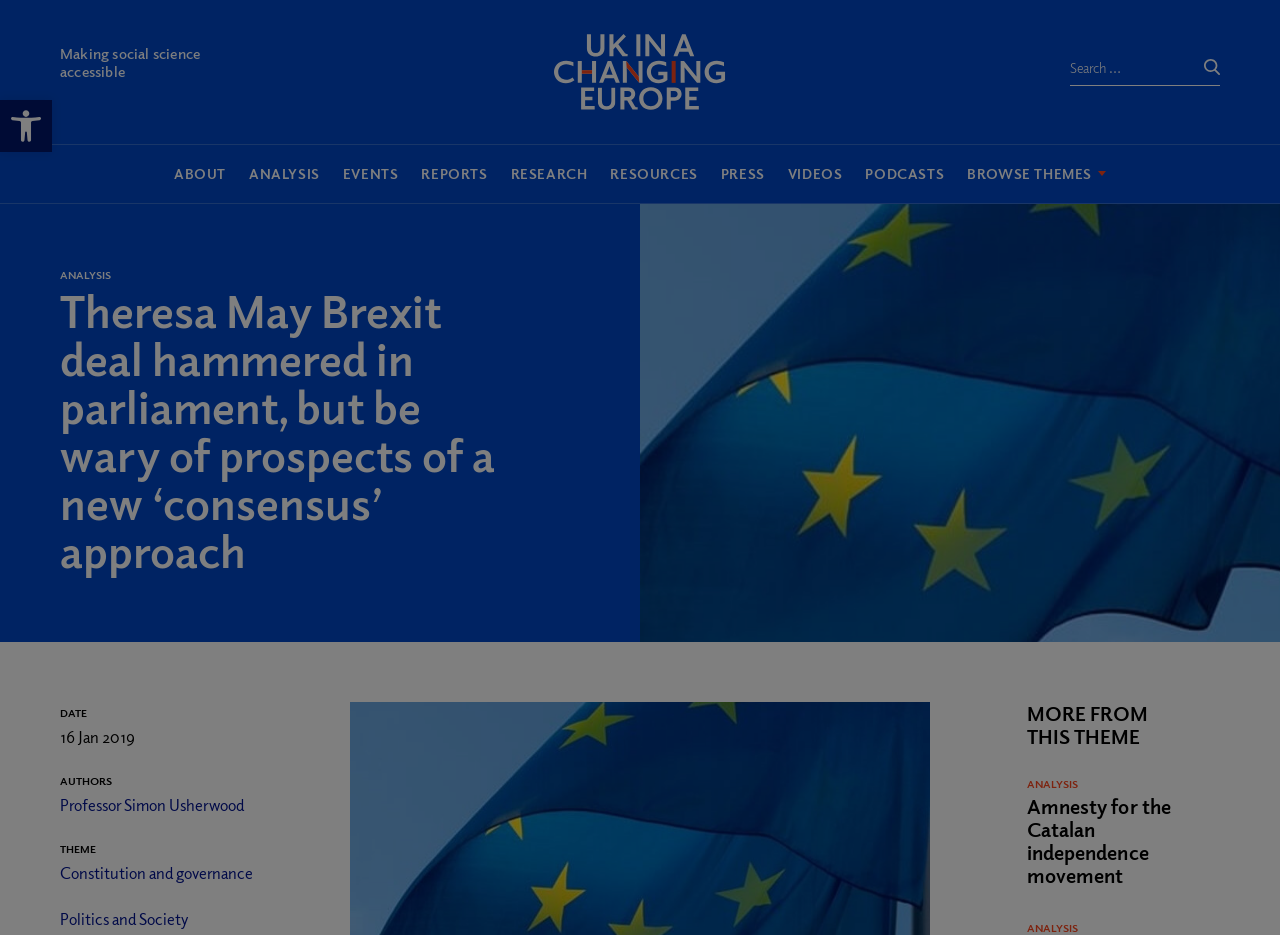What is the date of the article?
Please answer the question with a detailed response using the information from the screenshot.

I found the date of the article by looking at the 'DATE' section, which is located above the authors of the article. The date is listed as '16 Jan 2019'.